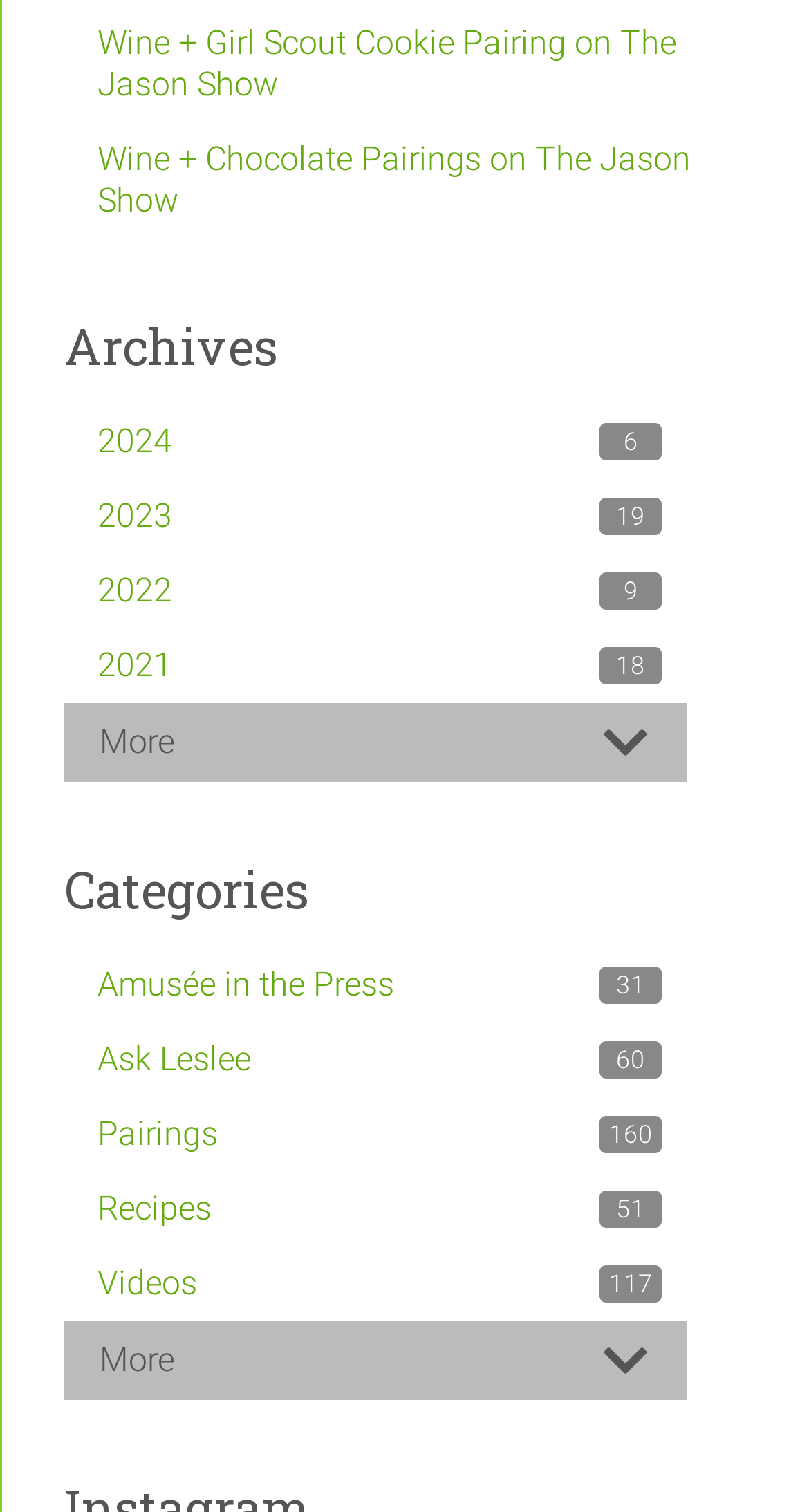Specify the bounding box coordinates of the element's region that should be clicked to achieve the following instruction: "Click on Wine + Girl Scout Cookie Pairing on The Jason Show". The bounding box coordinates consist of four float numbers between 0 and 1, in the format [left, top, right, bottom].

[0.079, 0.004, 0.923, 0.081]